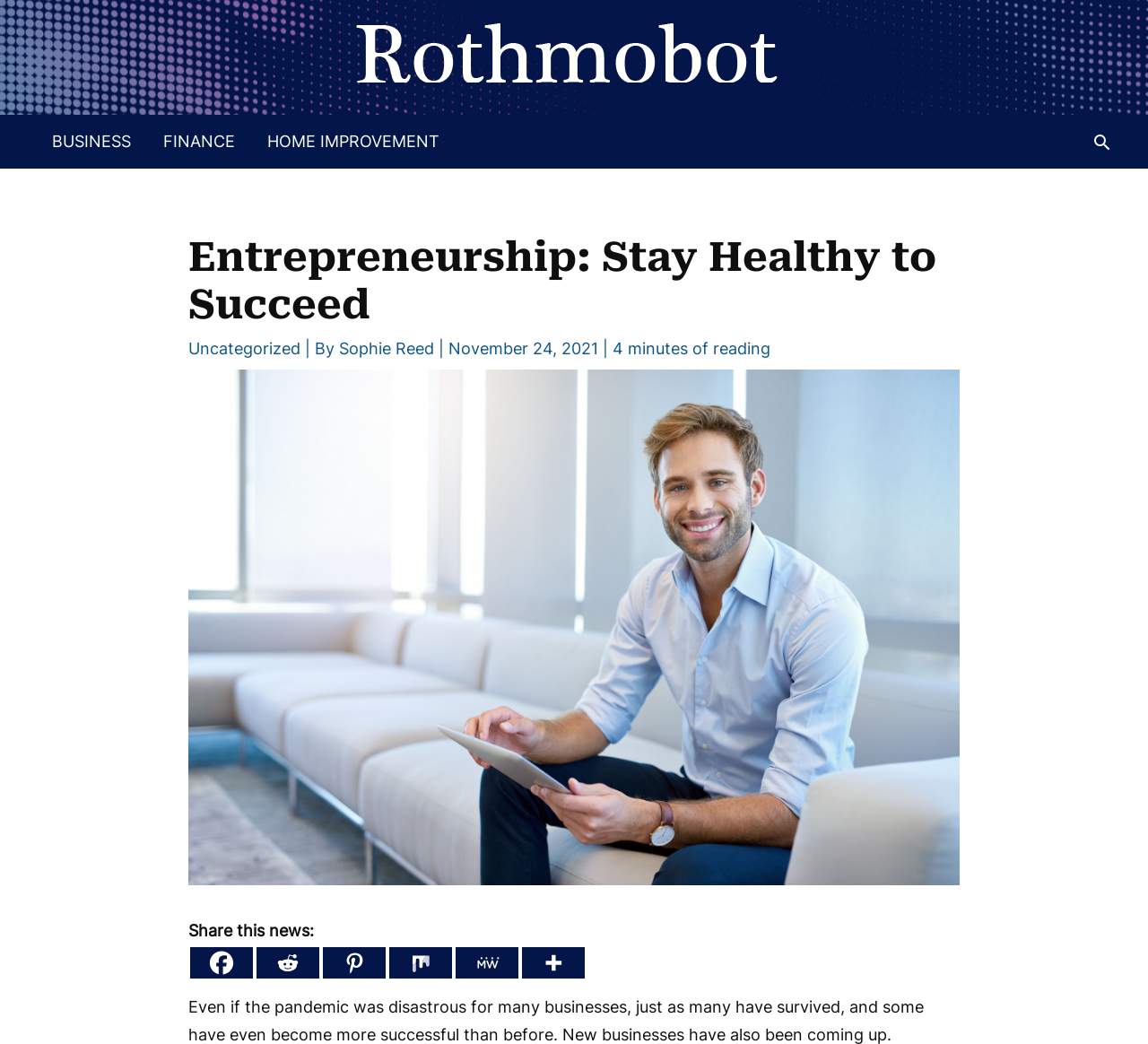Locate the bounding box coordinates of the element that should be clicked to fulfill the instruction: "Search for something".

[0.951, 0.126, 0.969, 0.146]